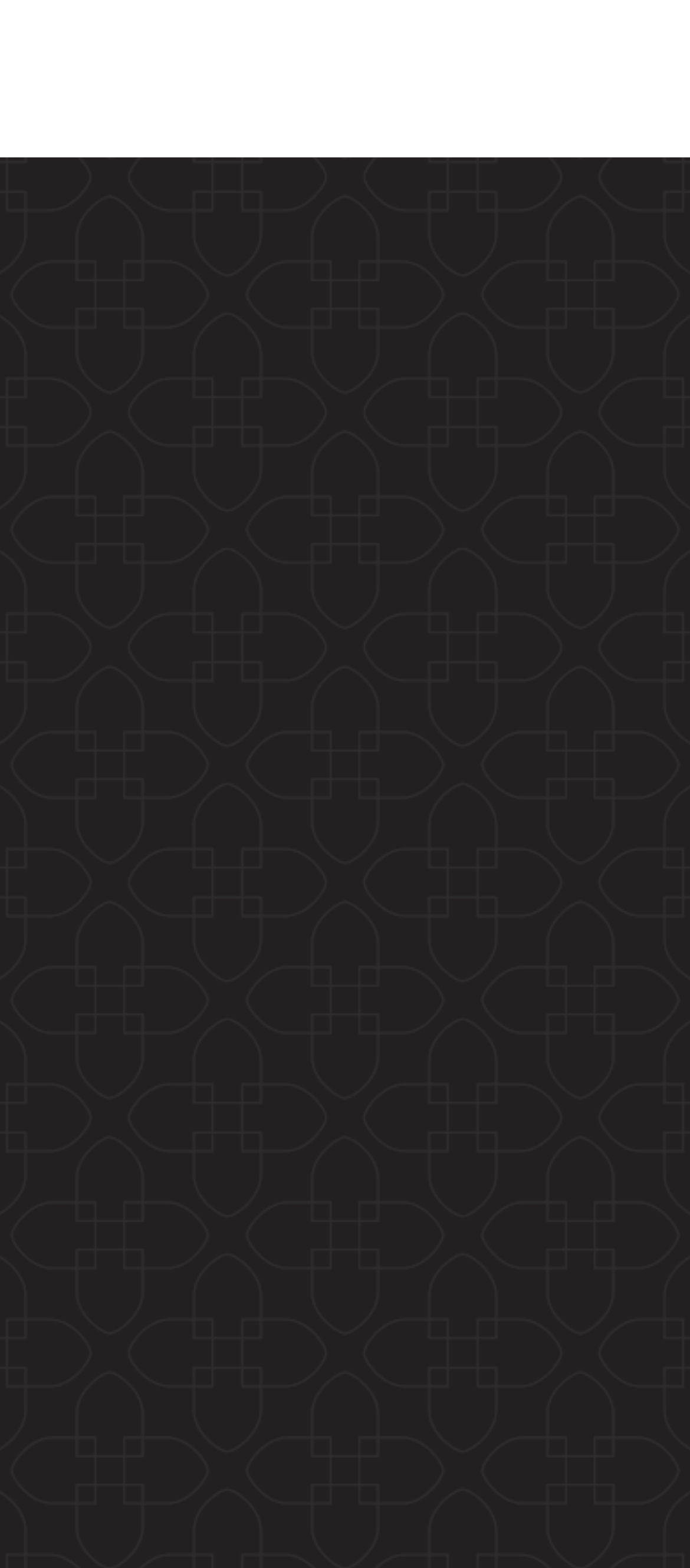Give the bounding box coordinates for the element described by: "Calendar".

[0.417, 0.505, 0.583, 0.522]